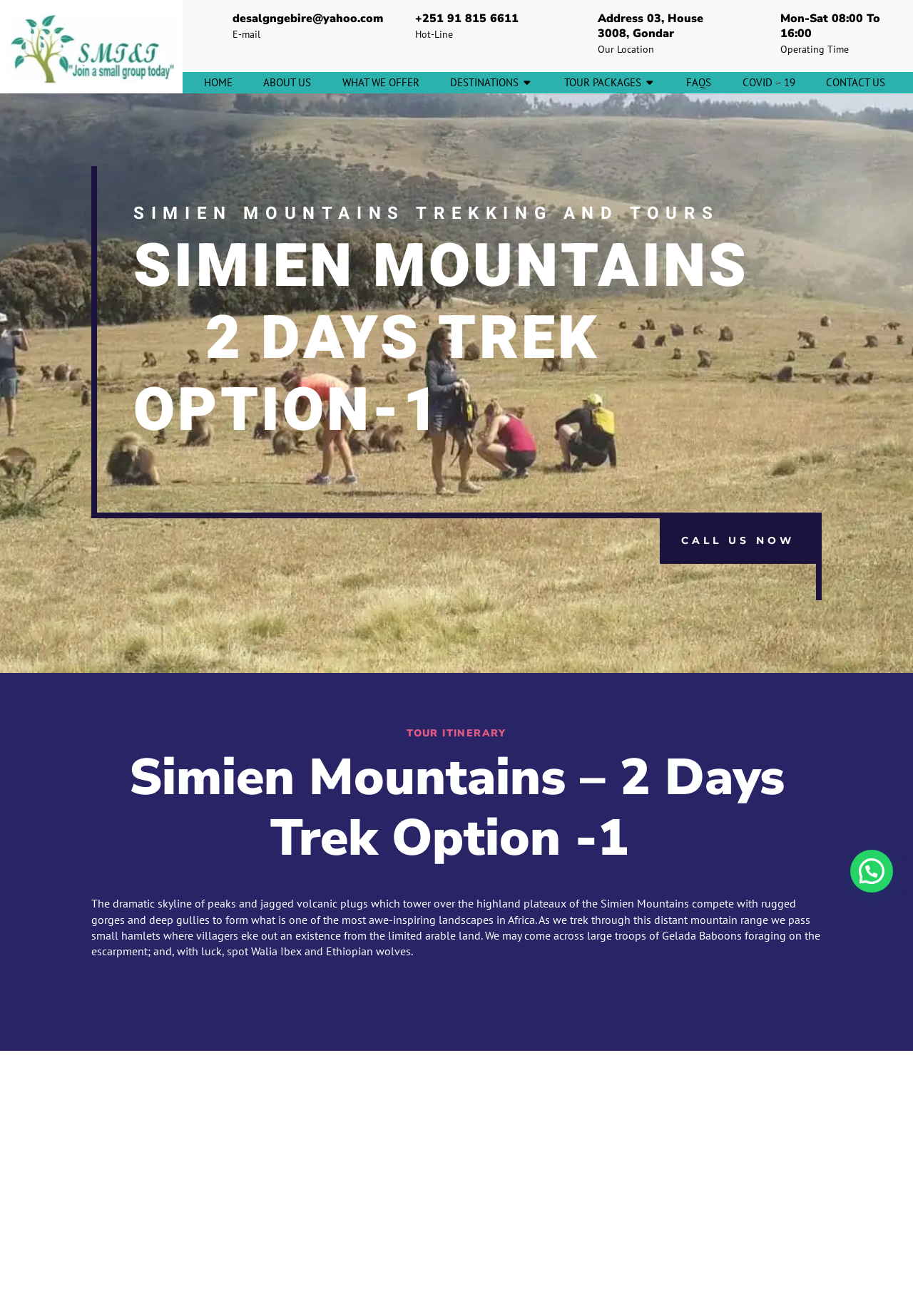Reply to the question with a single word or phrase:
What is the hot-line number of Simien Mountains Trekking and Tours?

+251 91 815 6611